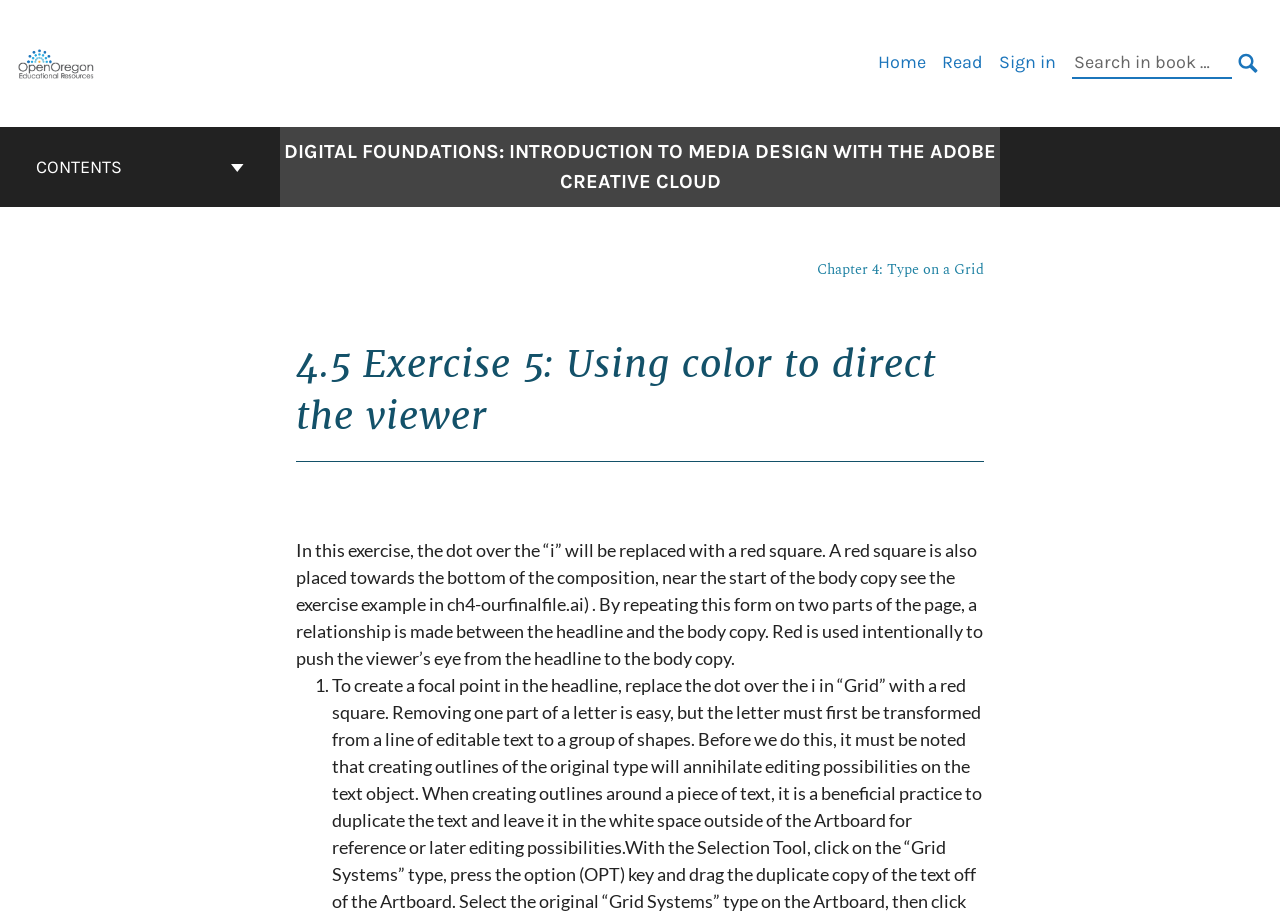Please specify the coordinates of the bounding box for the element that should be clicked to carry out this instruction: "Search in book". The coordinates must be four float numbers between 0 and 1, formatted as [left, top, right, bottom].

[0.838, 0.053, 0.962, 0.086]